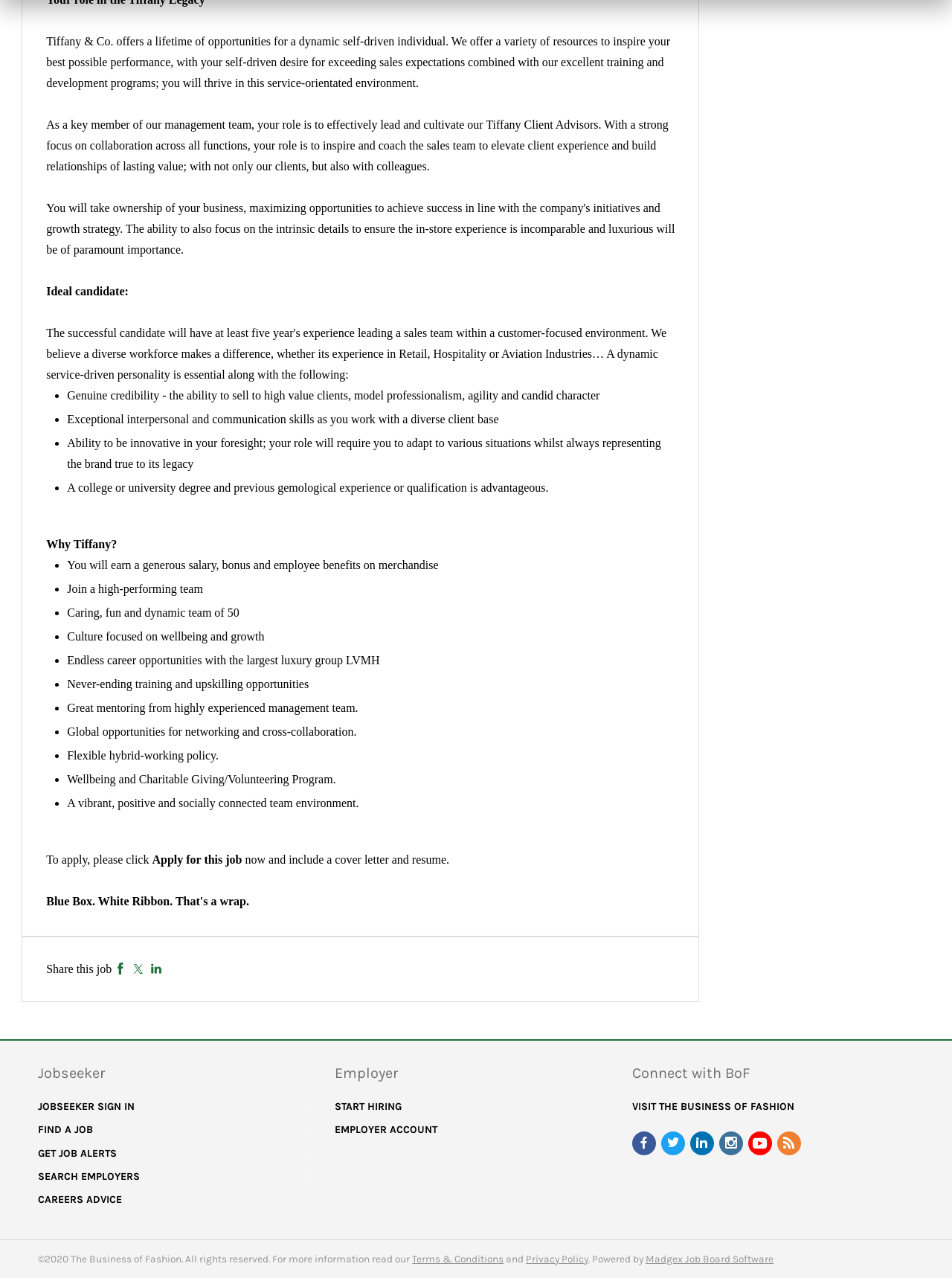Answer the question in one word or a short phrase:
How can someone apply for the job?

Click and include a cover letter and resume